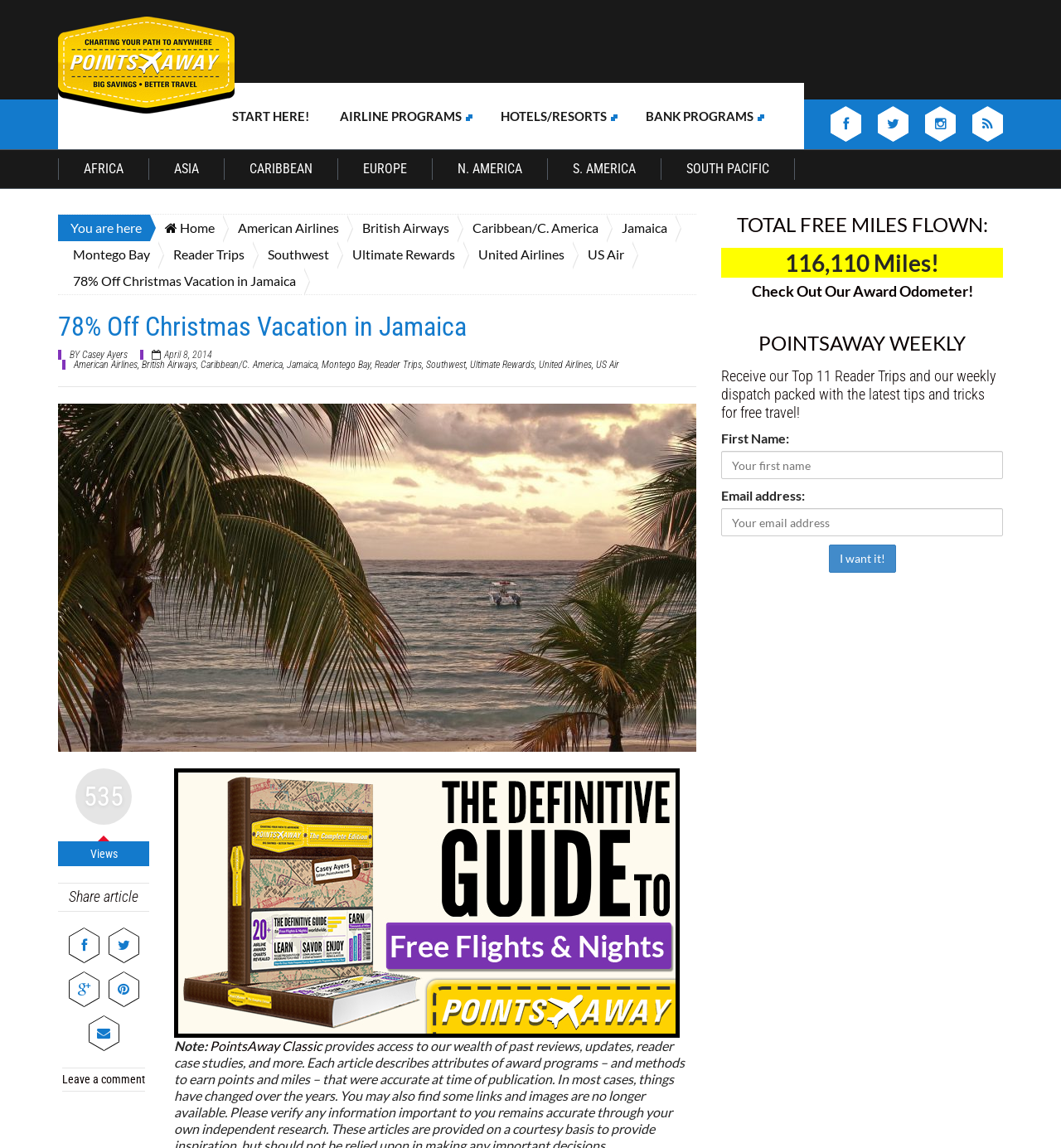Pinpoint the bounding box coordinates of the element to be clicked to execute the instruction: "Click on START HERE!".

[0.211, 0.09, 0.301, 0.112]